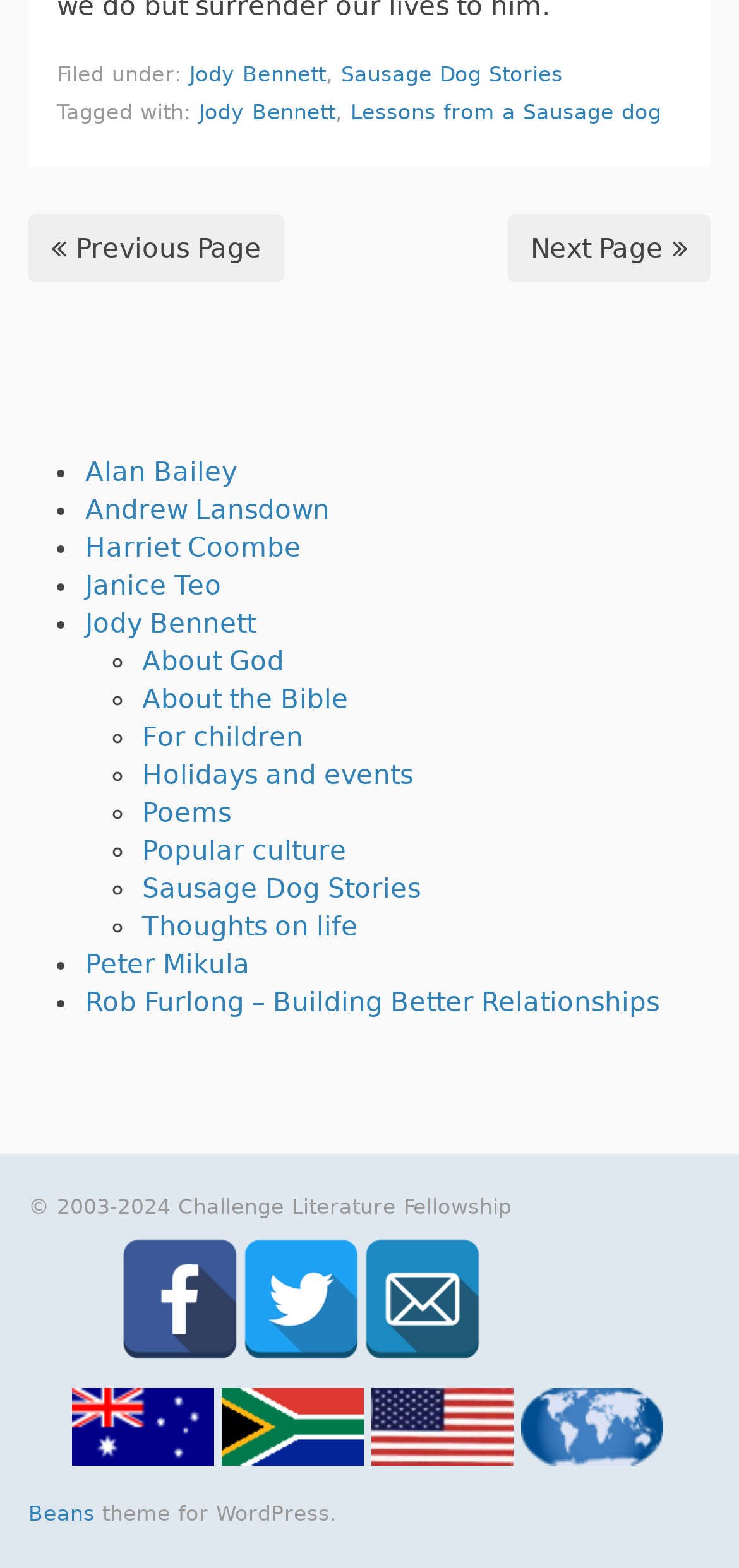Locate the bounding box coordinates of the clickable part needed for the task: "Click on 'Beans'".

[0.038, 0.957, 0.128, 0.973]